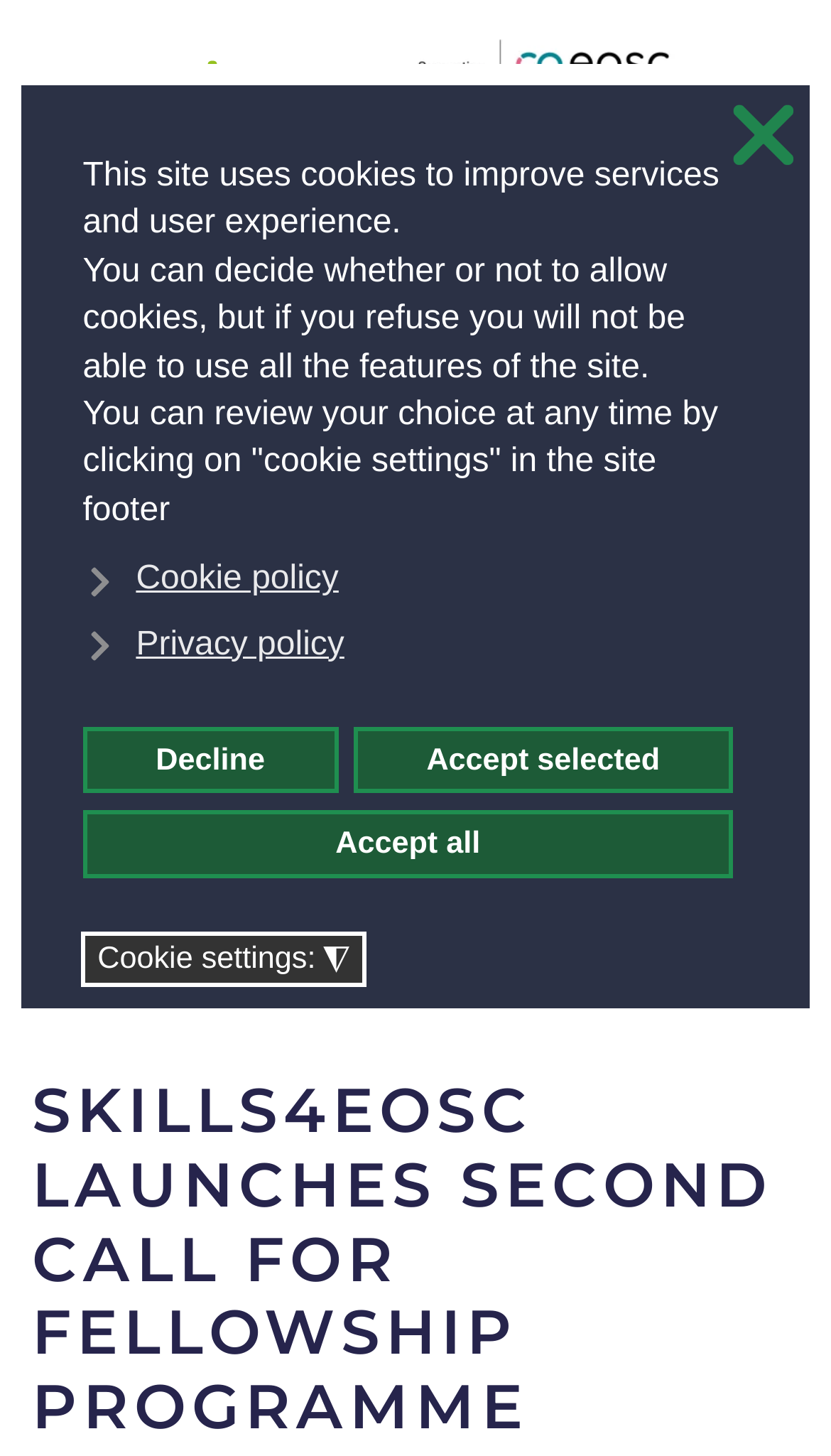Please indicate the bounding box coordinates for the clickable area to complete the following task: "Open the menu". The coordinates should be specified as four float numbers between 0 and 1, i.e., [left, top, right, bottom].

[0.91, 0.025, 0.962, 0.171]